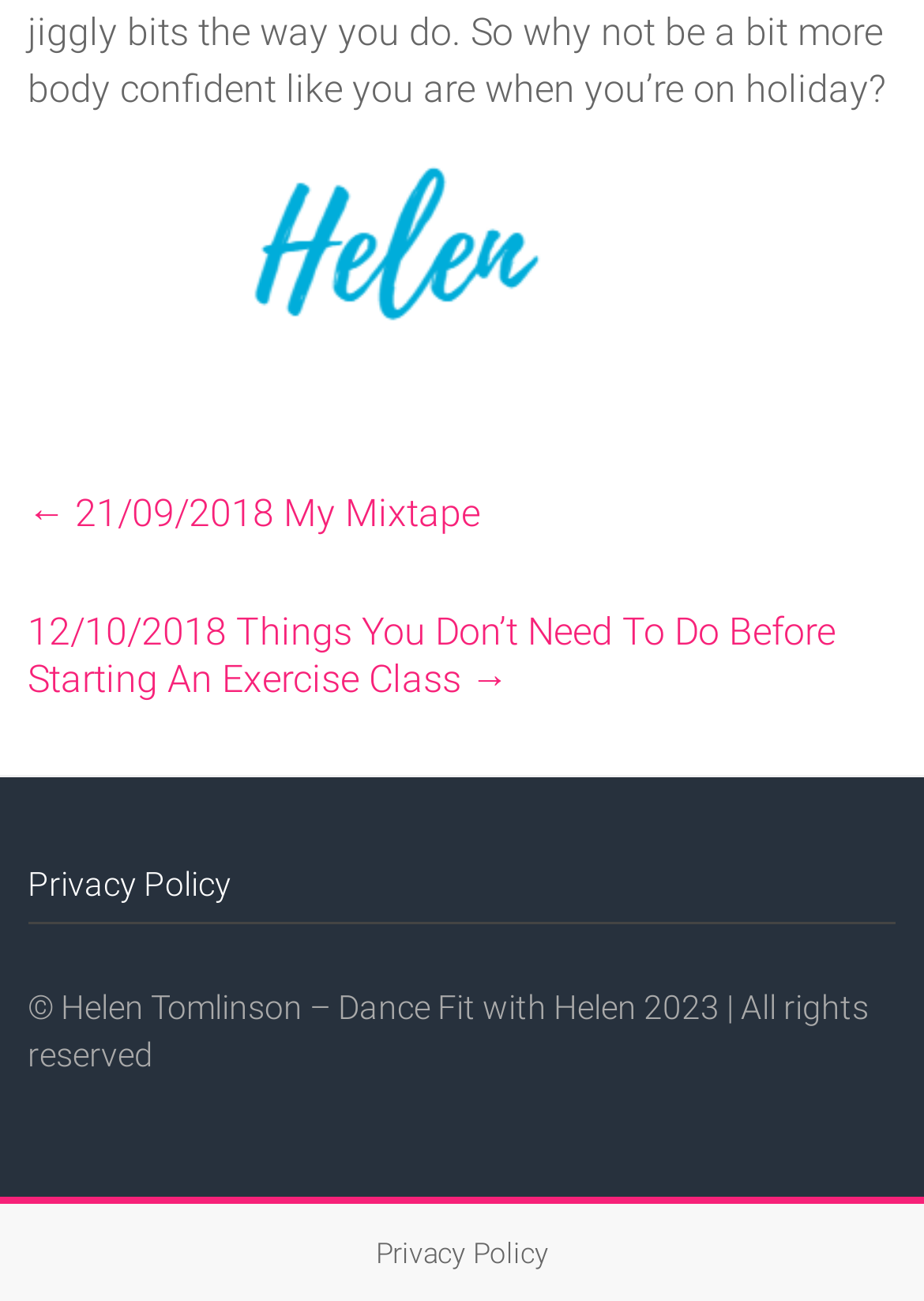Using the description: "Privacy Policy", determine the UI element's bounding box coordinates. Ensure the coordinates are in the format of four float numbers between 0 and 1, i.e., [left, top, right, bottom].

[0.394, 0.941, 0.606, 0.976]